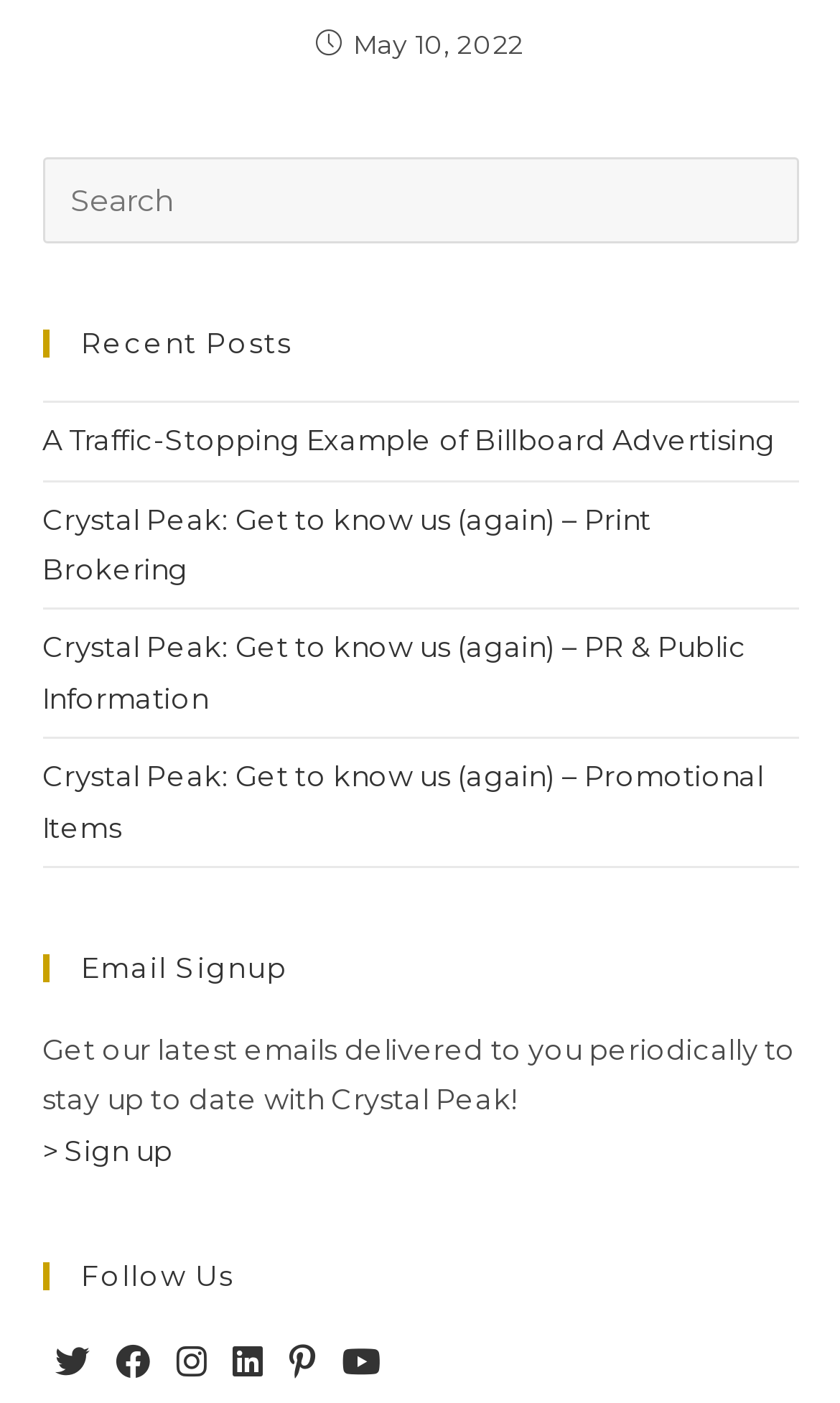Locate the UI element described by > Sign up and provide its bounding box coordinates. Use the format (top-left x, top-left y, bottom-right x, bottom-right y) with all values as floating point numbers between 0 and 1.

[0.05, 0.654, 0.206, 0.678]